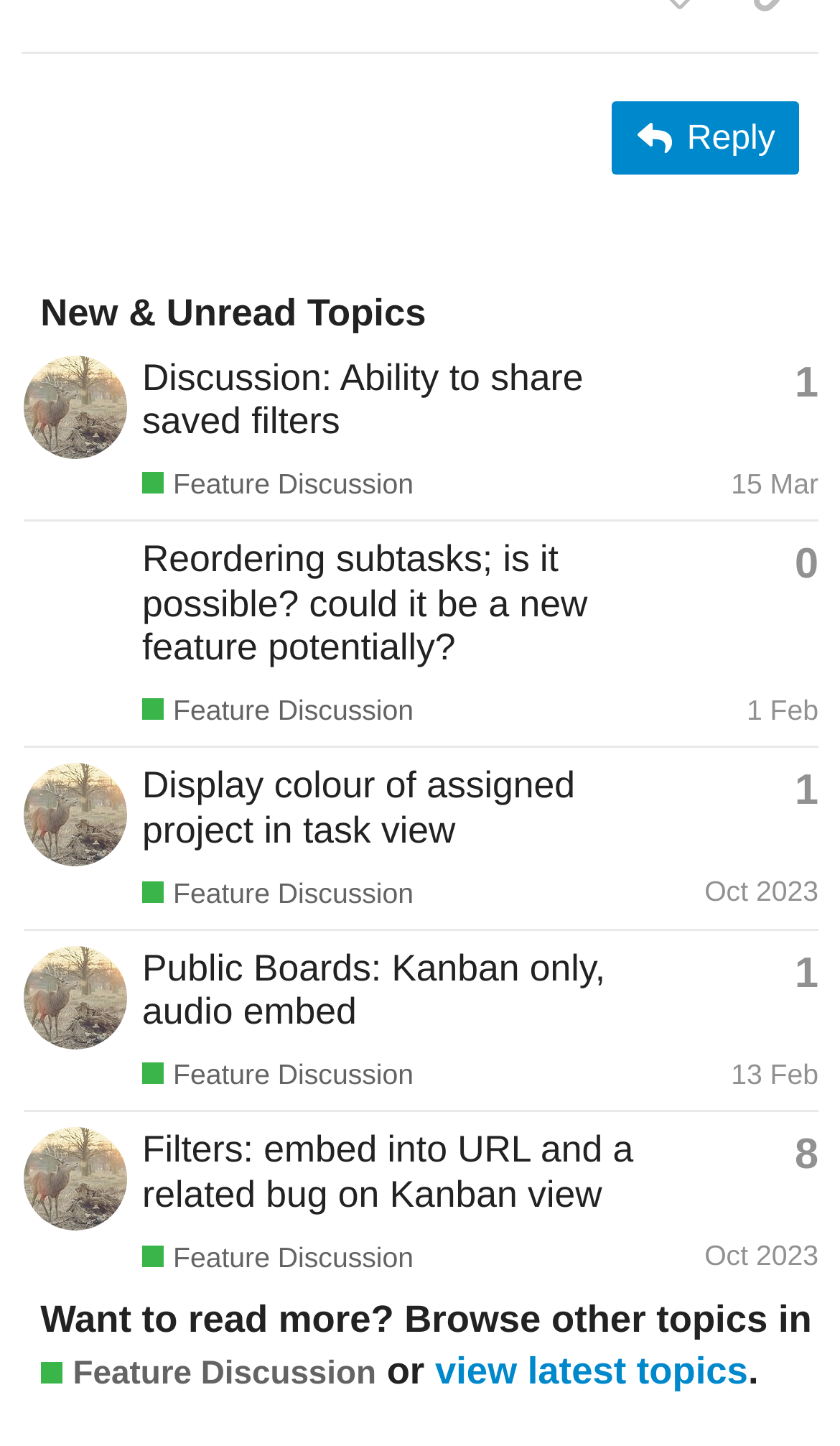Identify the bounding box coordinates of the clickable region to carry out the given instruction: "View Map".

None